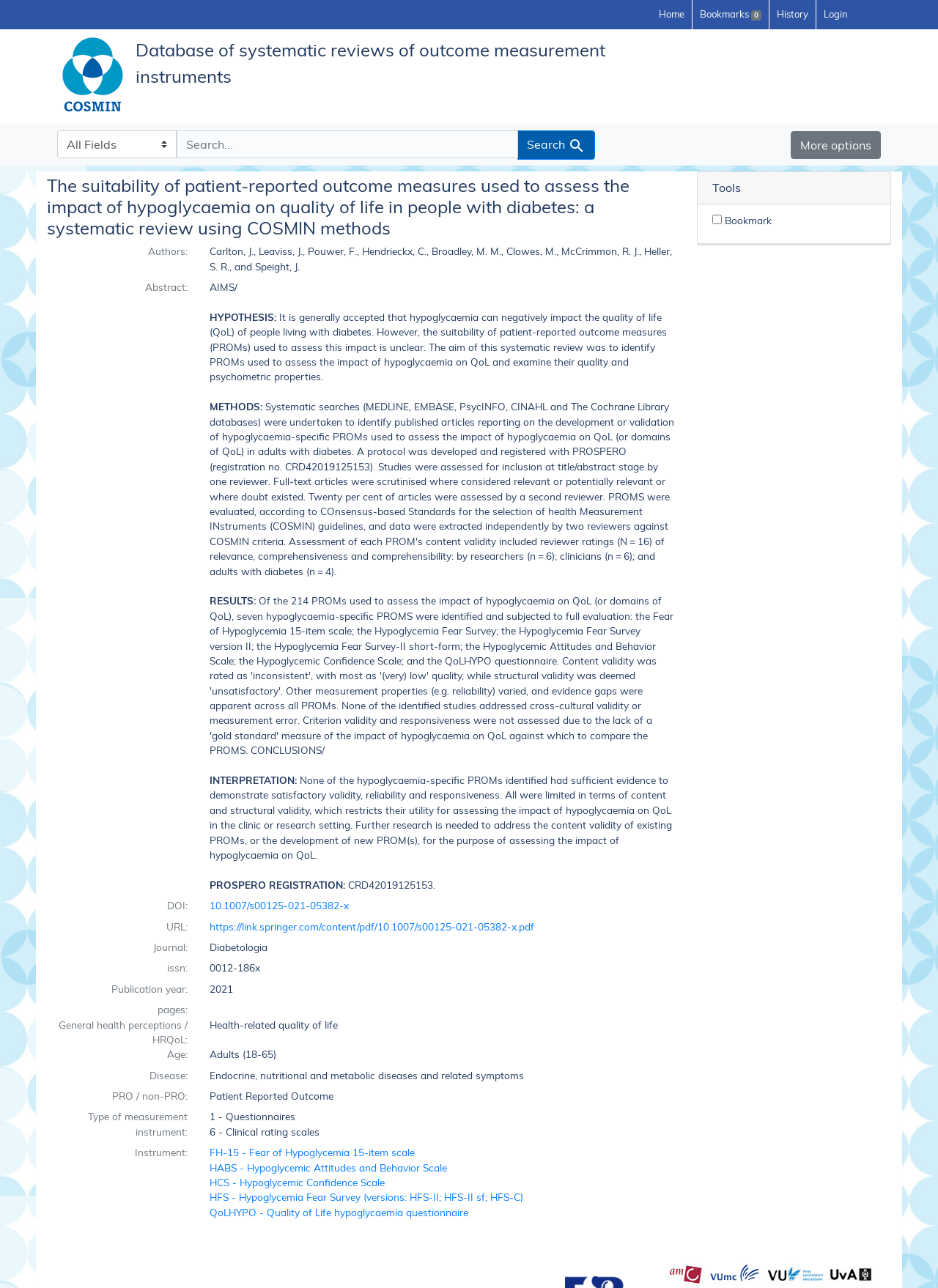Identify the webpage's primary heading and generate its text.

The suitability of patient-reported outcome measures used to assess the impact of hypoglycaemia on quality of life in people with diabetes: a systematic review using COSMIN methods